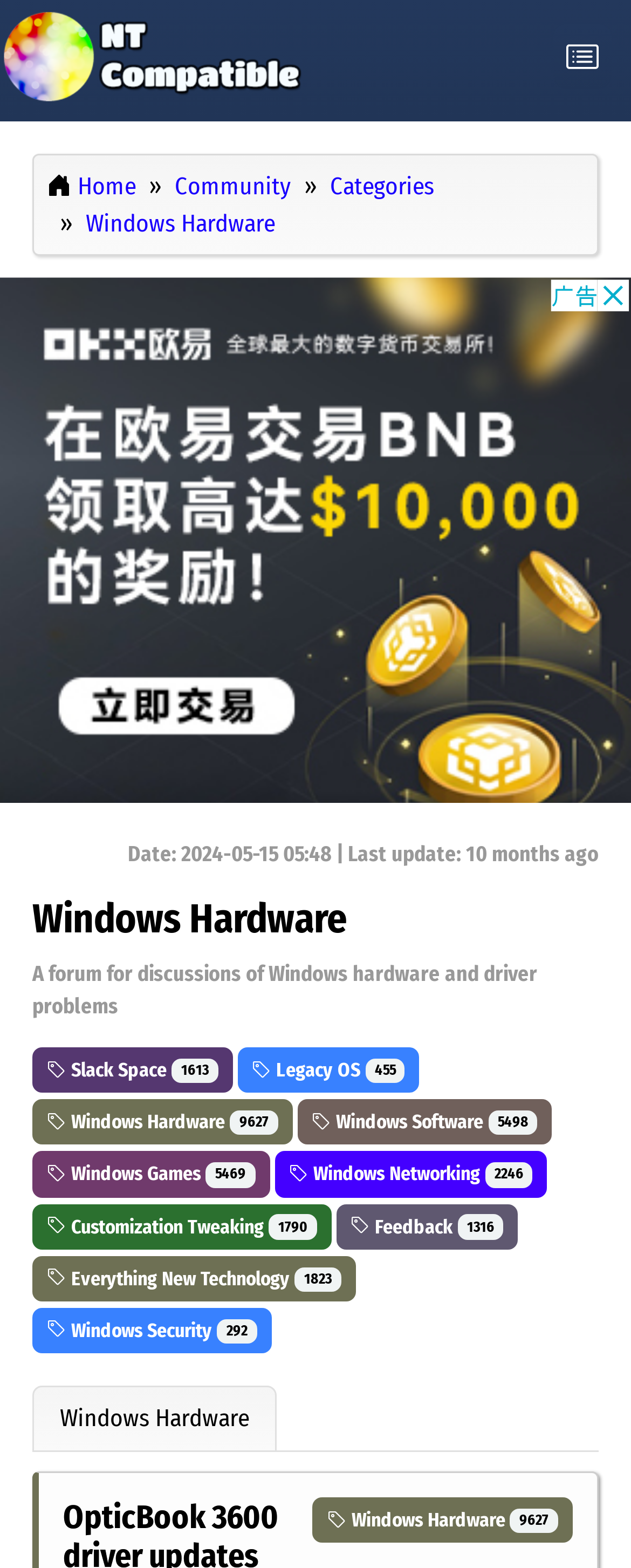What is the name of the forum?
Can you offer a detailed and complete answer to this question?

I found the heading 'Windows Hardware' which is likely the name of the forum, and it is also mentioned in the meta description as 'A forum for discussions of Windows hardware and driver problems'.